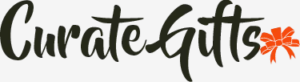Answer the question with a single word or phrase: 
What symbolizes joy and celebration in the logo?

orange bow